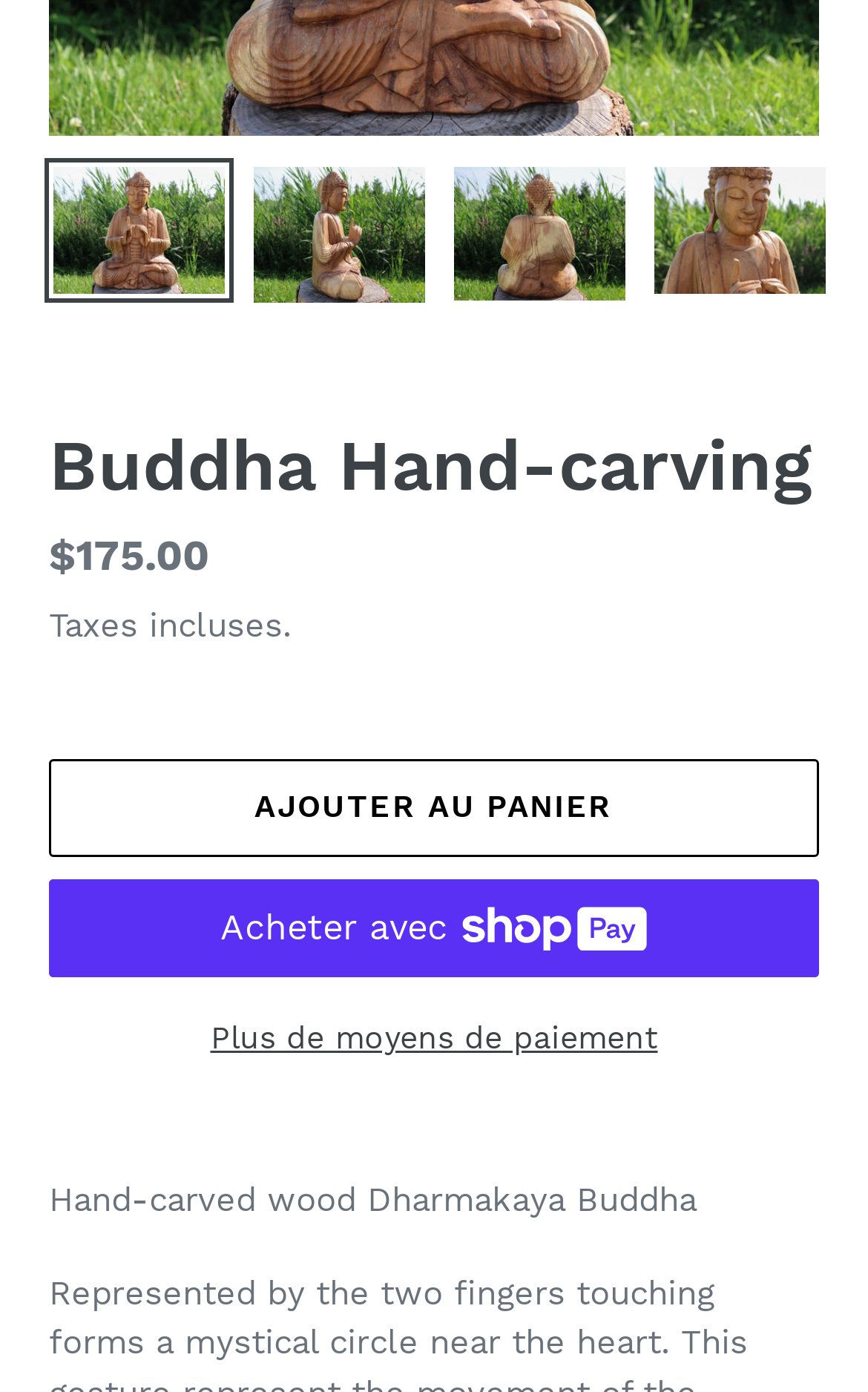Extract the bounding box for the UI element that matches this description: "Ajouter au panier".

[0.056, 0.545, 0.944, 0.616]